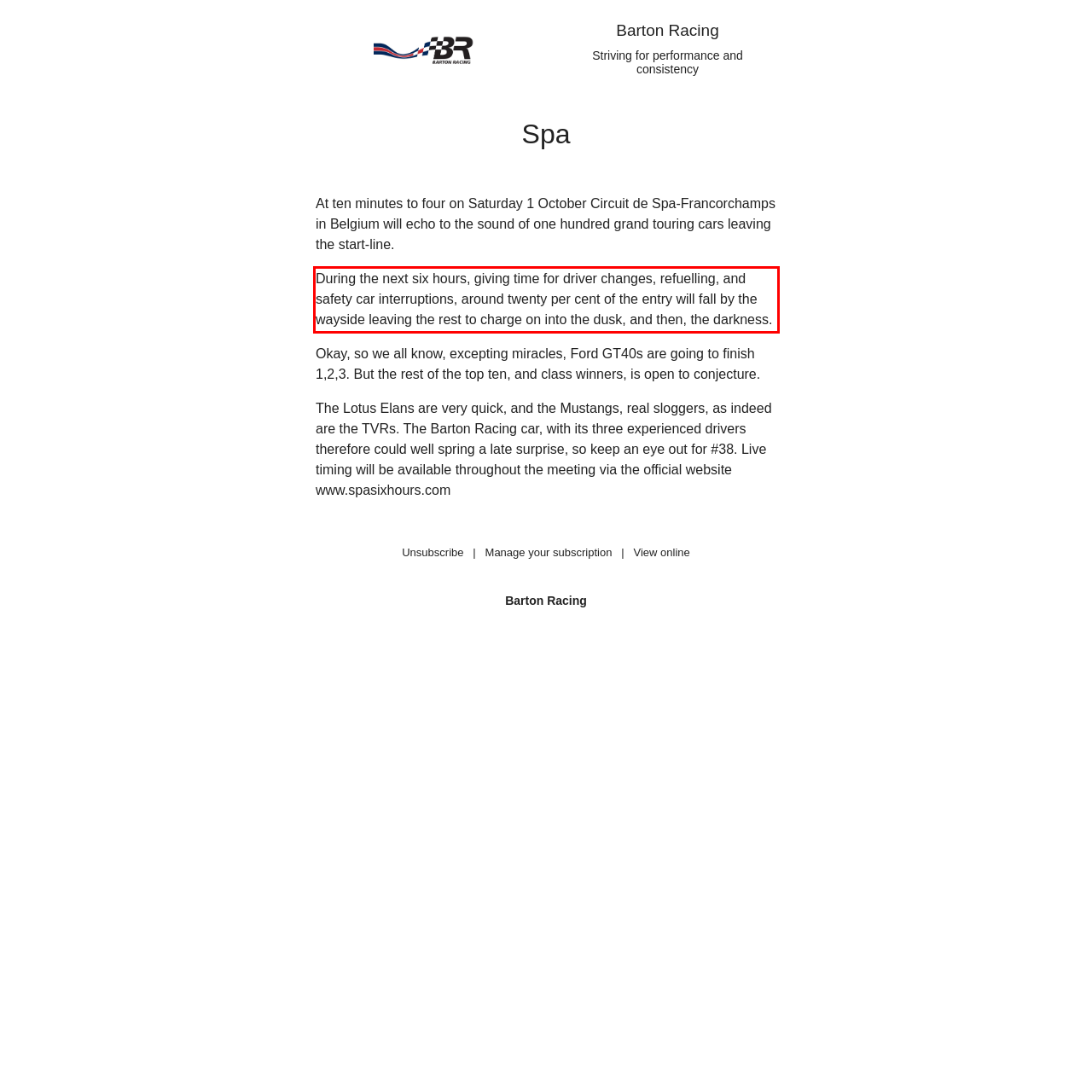Using the provided screenshot of a webpage, recognize the text inside the red rectangle bounding box by performing OCR.

During the next six hours, giving time for driver changes, refuelling, and safety car interruptions, around twenty per cent of the entry will fall by the wayside leaving the rest to charge on into the dusk, and then, the darkness.